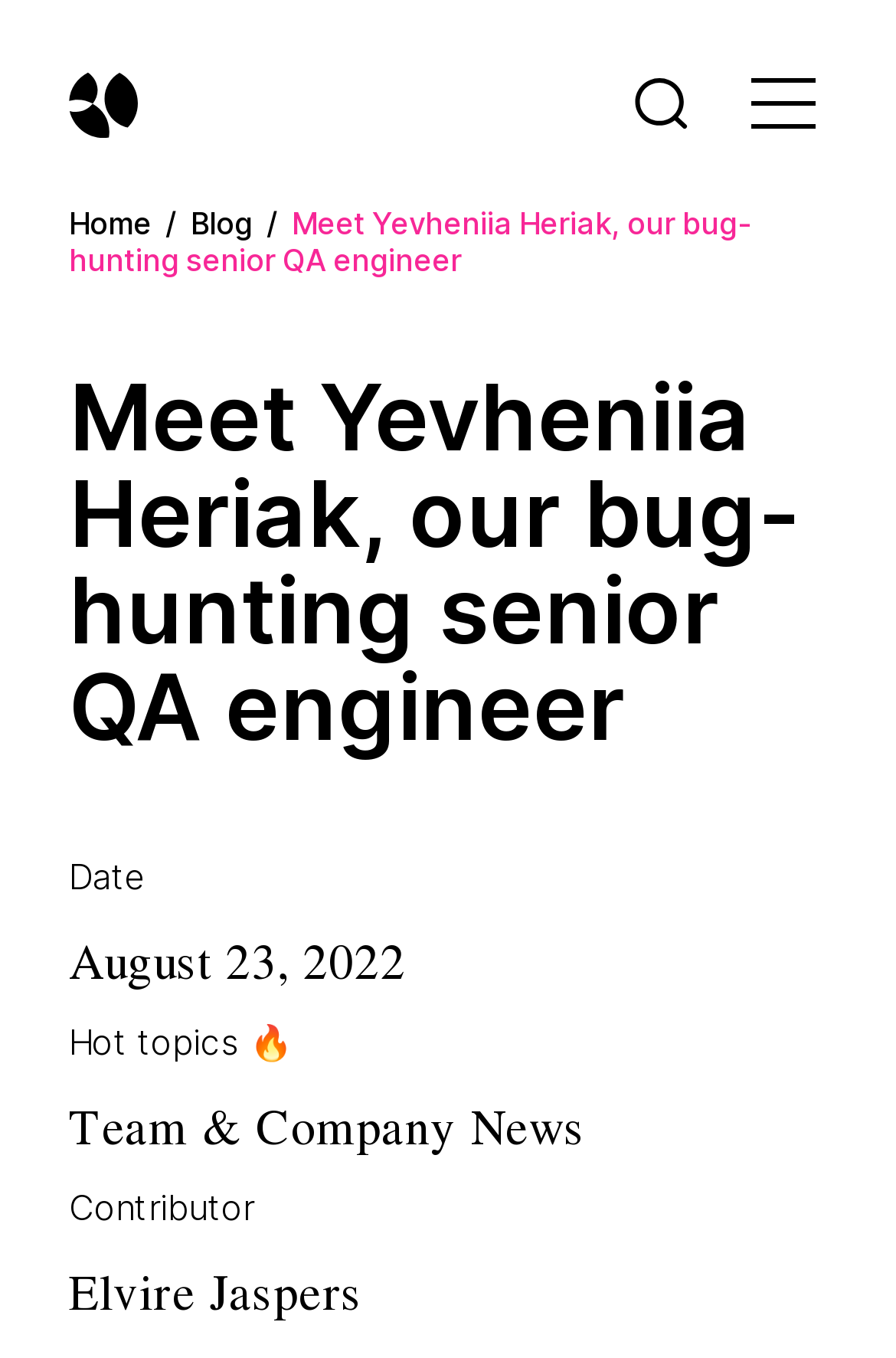Using the format (top-left x, top-left y, bottom-right x, bottom-right y), provide the bounding box coordinates for the described UI element. All values should be floating point numbers between 0 and 1: aria-label="home logo"

[0.077, 0.05, 0.154, 0.104]